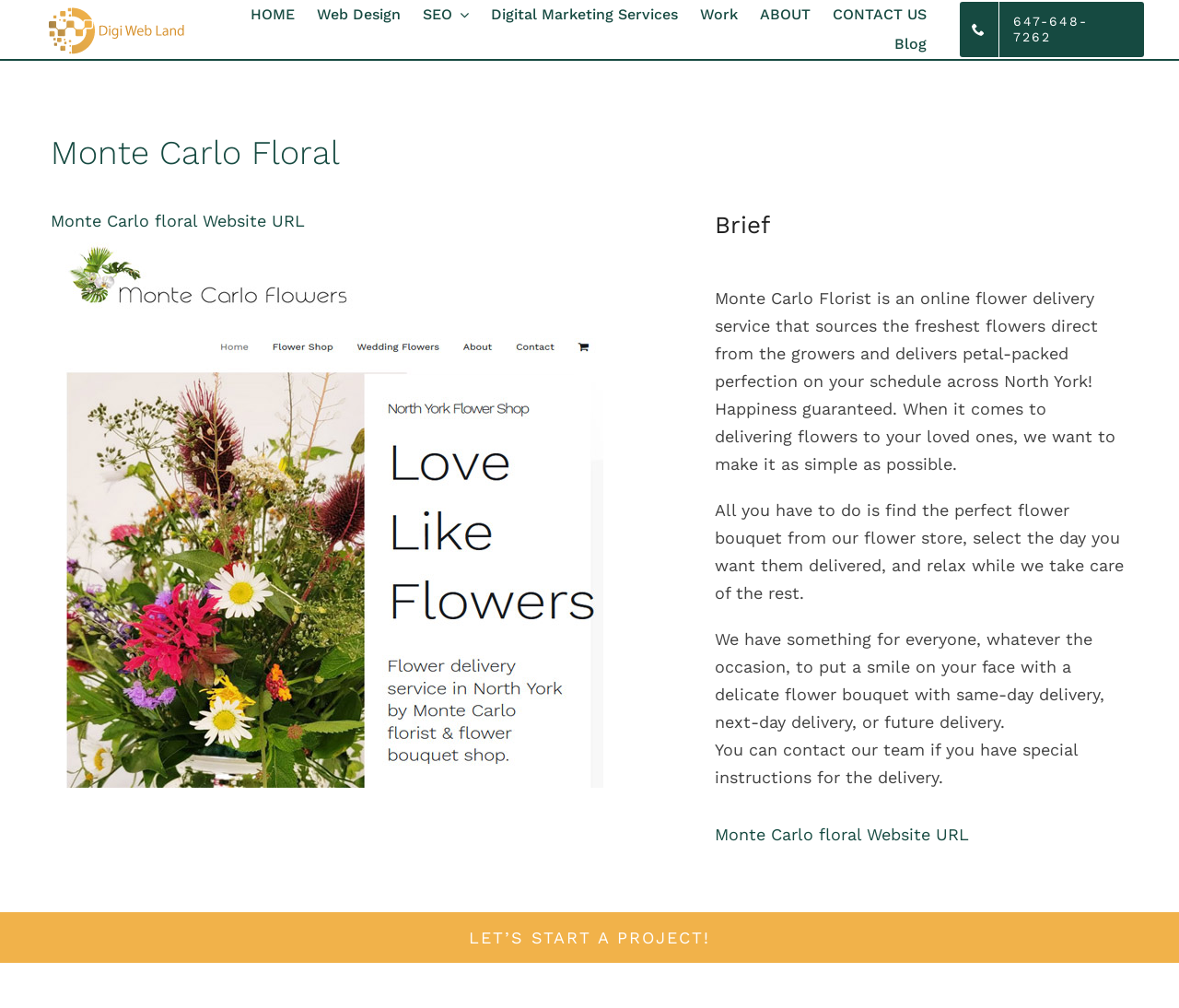How many navigation links are there?
Relying on the image, give a concise answer in one word or a brief phrase.

8